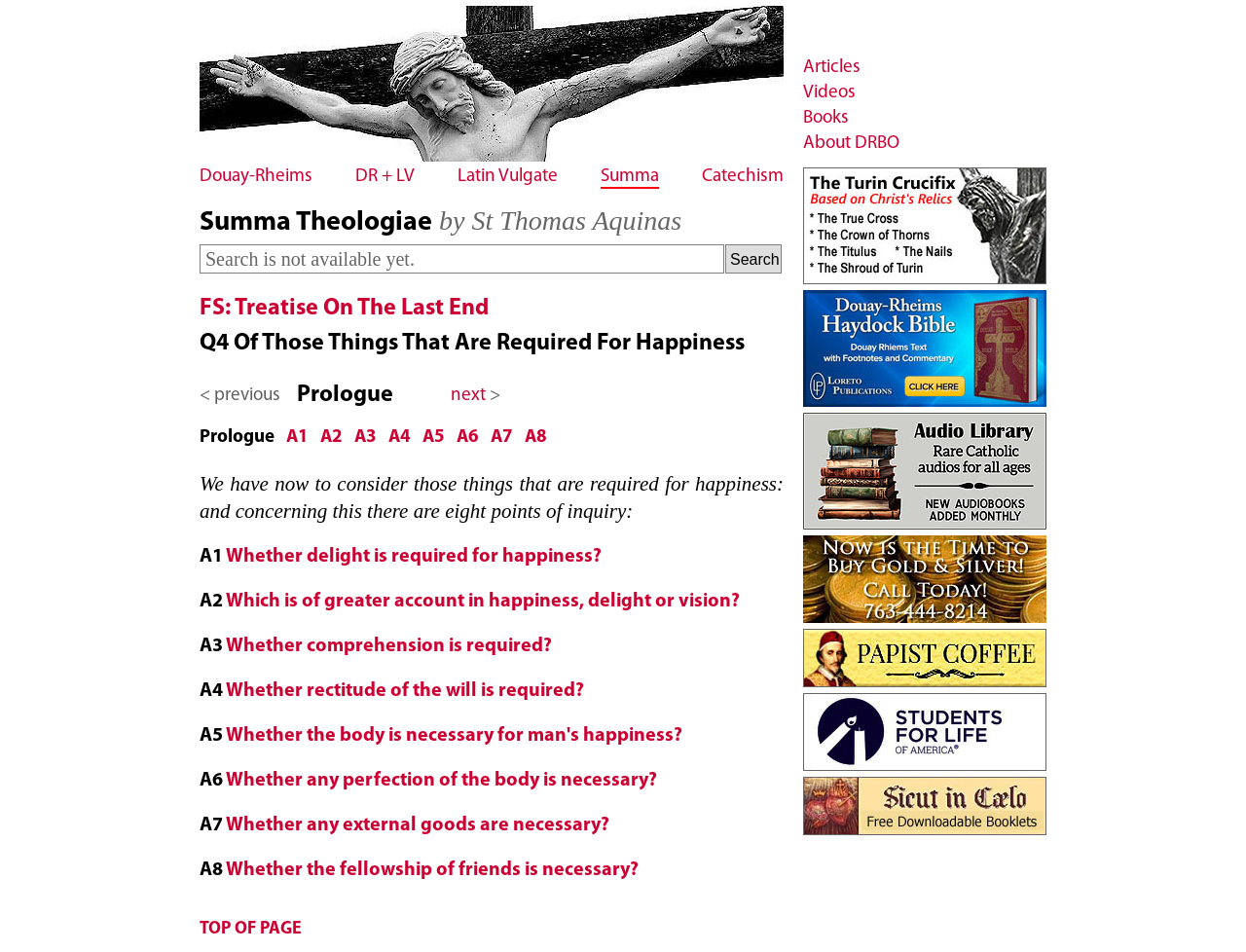Specify the bounding box coordinates for the region that must be clicked to perform the given instruction: "Go to the 'About DRBO' page".

[0.645, 0.141, 0.722, 0.164]